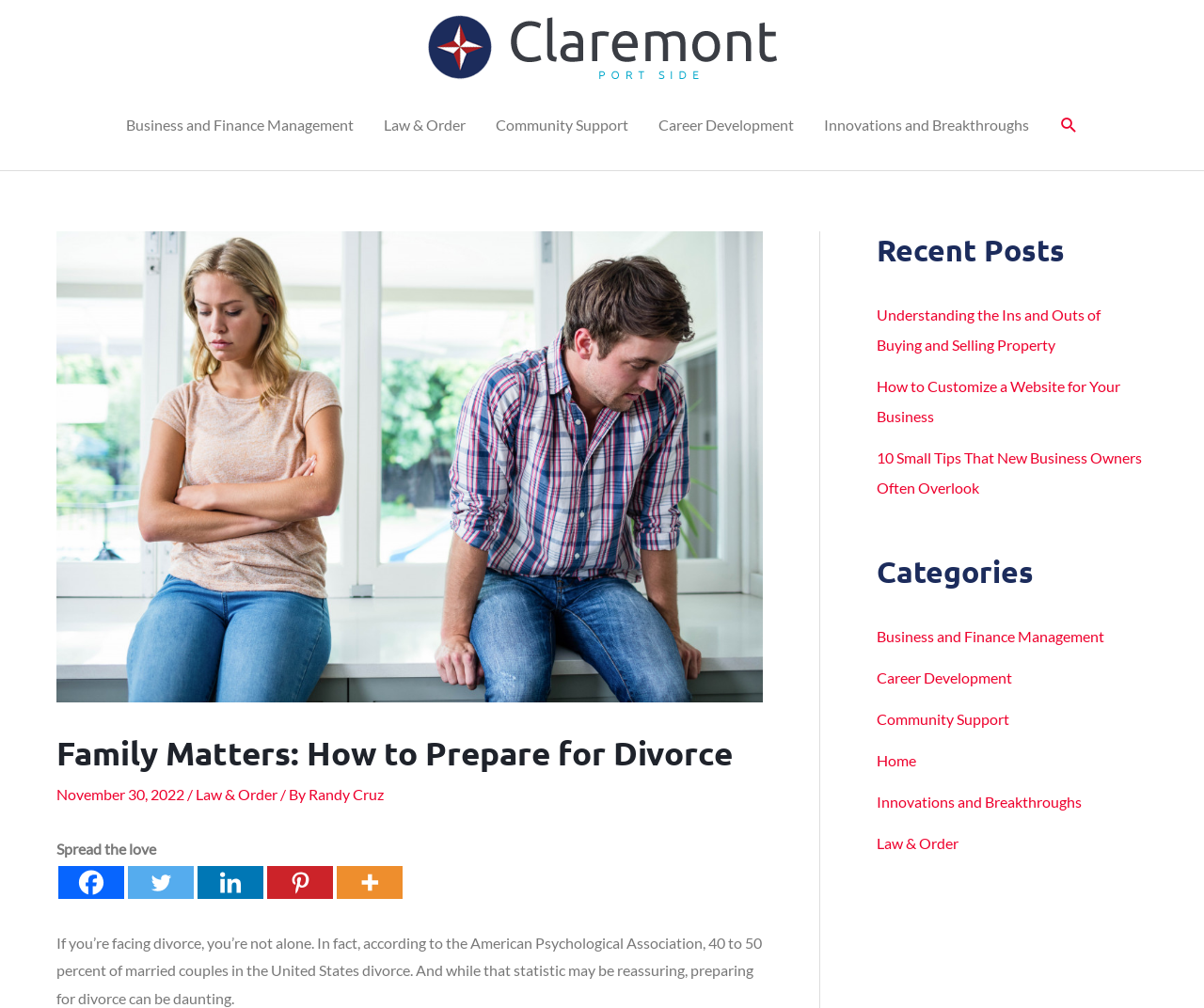Describe all significant elements and features of the webpage.

The webpage is about divorce preparation, with a focus on providing tips and guidance for those going through this process. At the top of the page, there is a logo and a navigation menu with links to various categories, including Business and Finance Management, Law & Order, and Community Support. 

Below the navigation menu, there is a header section with a prominent image of a couple not talking to each other, accompanied by a heading that reads "Family Matters: How to Prepare for Divorce" and a date stamp of November 30, 2022. The author of the article, Randy Cruz, is also credited.

The main content of the page is a lengthy article that discusses the importance of preparing for divorce, citing statistics from the American Psychological Association. The article appears to be a comprehensive guide, with the text spanning almost the entire width of the page.

To the right of the main content, there are two complementary sections. The top section is labeled "Recent Posts" and features links to three recent articles, including "Understanding the Ins and Outs of Buying and Selling Property" and "10 Small Tips That New Business Owners Often Overlook". The bottom section is labeled "Categories" and provides links to various categories, including Business and Finance Management, Career Development, and Law & Order.

At the very bottom of the page, there are social media links to Facebook, Twitter, Linkedin, Pinterest, and More, allowing users to share the content on their preferred platforms.